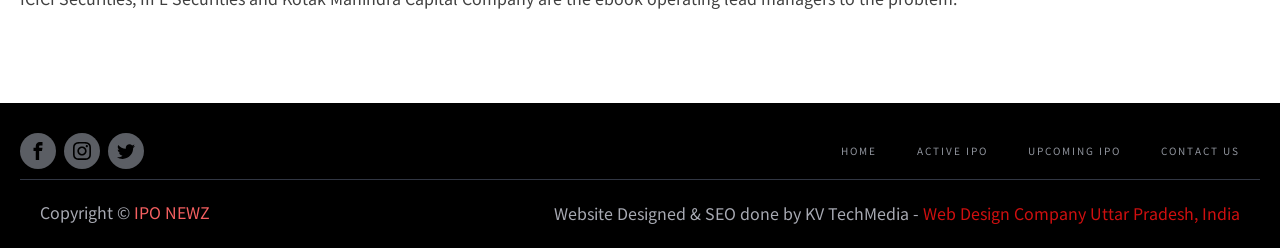Please identify the bounding box coordinates of the element that needs to be clicked to execute the following command: "Go to HOME". Provide the bounding box using four float numbers between 0 and 1, formatted as [left, top, right, bottom].

[0.641, 0.495, 0.701, 0.721]